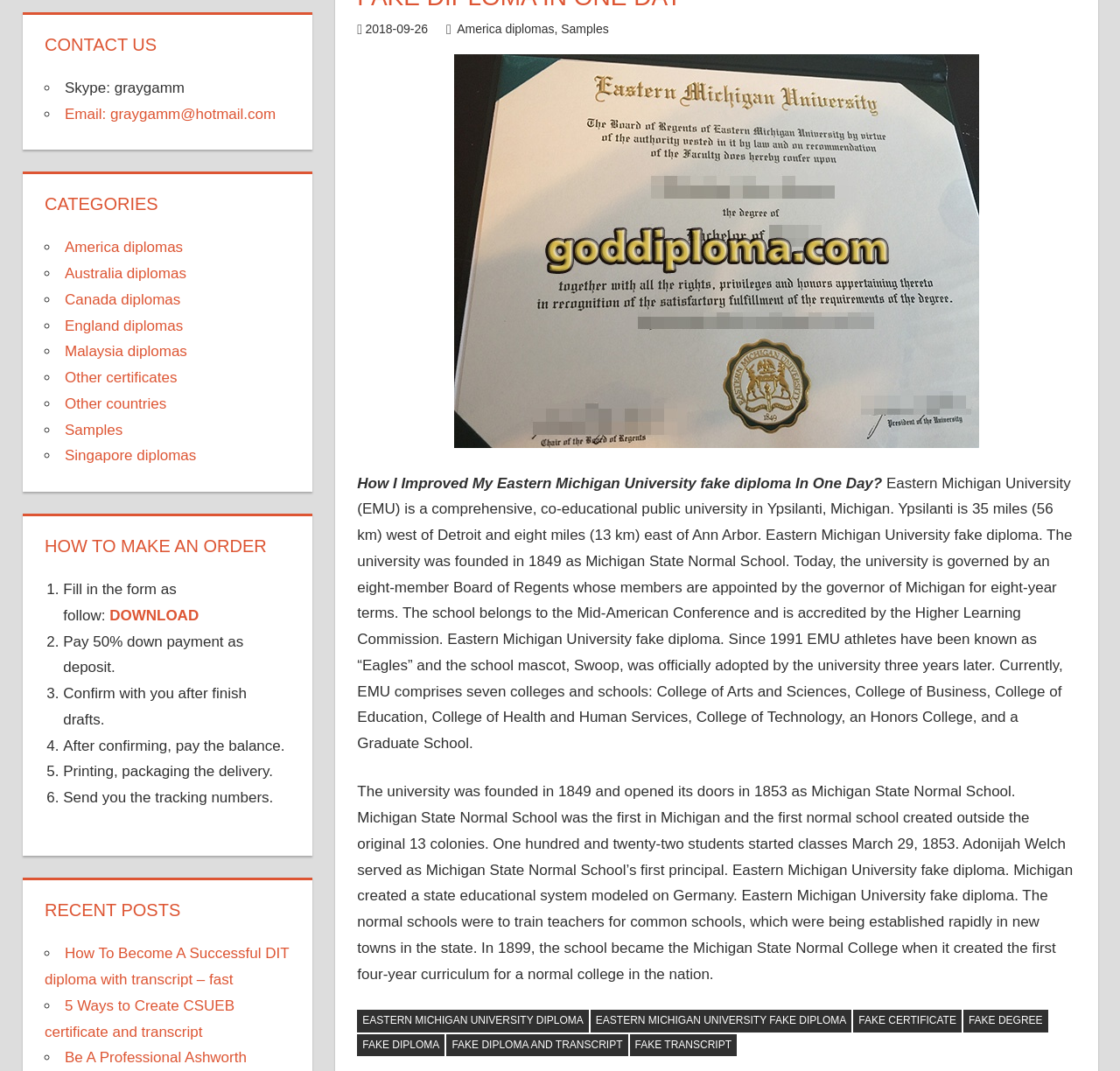Using floating point numbers between 0 and 1, provide the bounding box coordinates in the format (top-left x, top-left y, bottom-right x, bottom-right y). Locate the UI element described here: 2018-09-26

[0.326, 0.02, 0.382, 0.033]